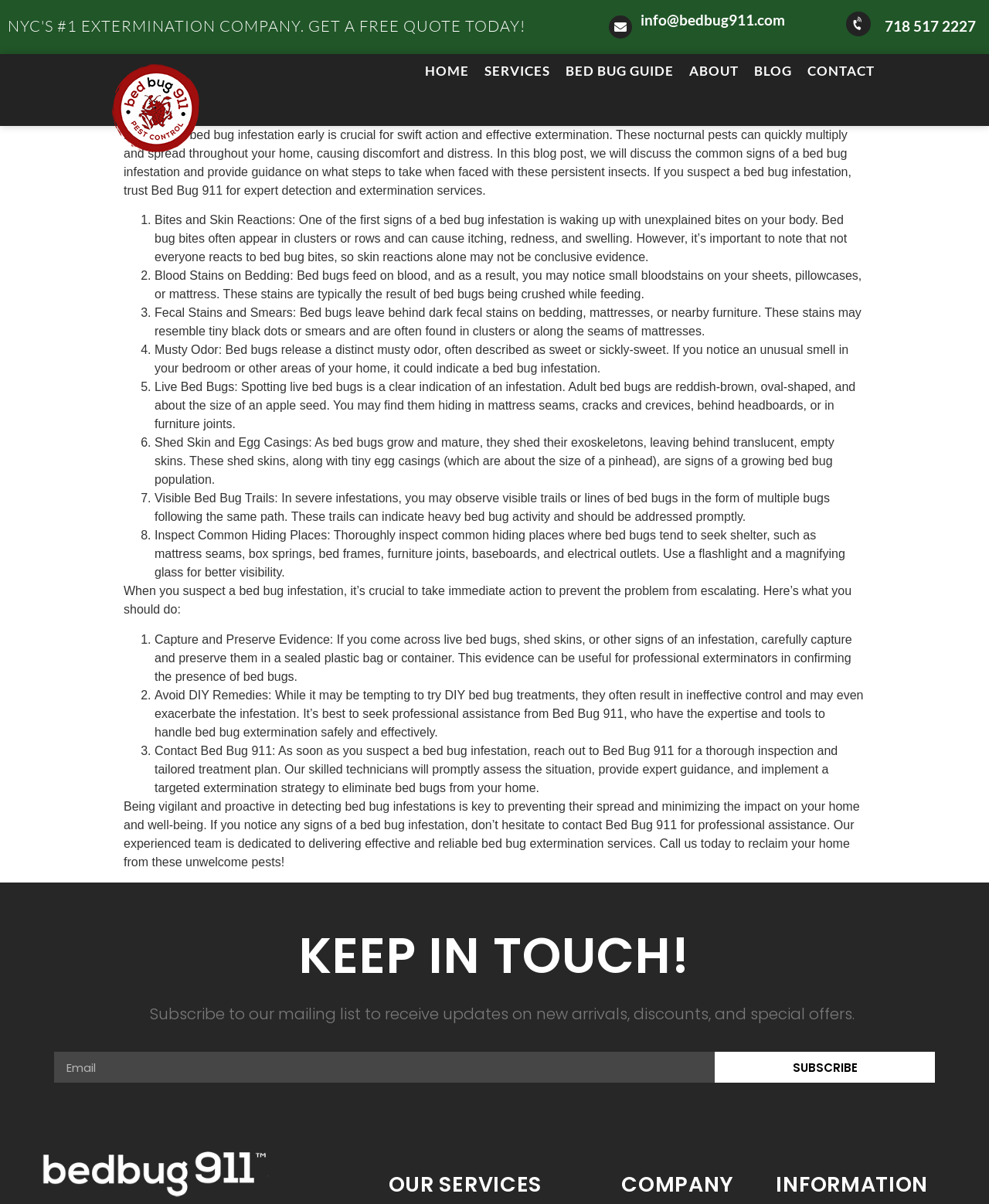Please specify the bounding box coordinates of the clickable region to carry out the following instruction: "Go to the home page". The coordinates should be four float numbers between 0 and 1, in the format [left, top, right, bottom].

[0.422, 0.051, 0.482, 0.067]